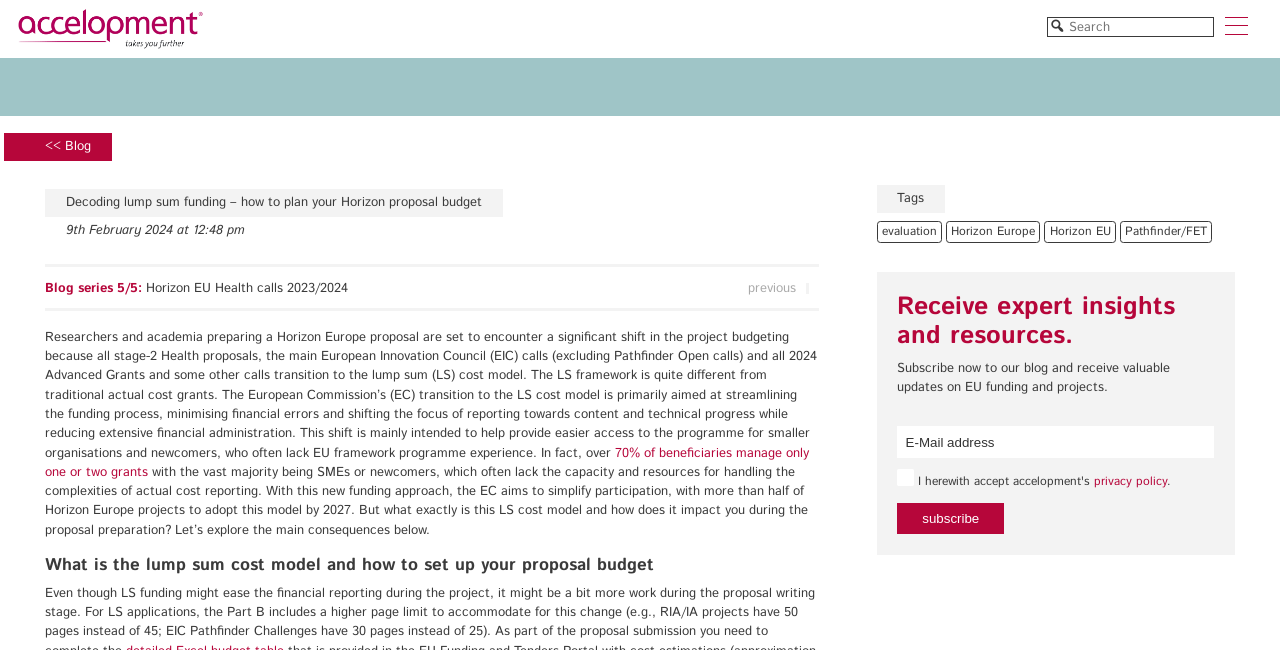Locate the bounding box coordinates of the clickable element to fulfill the following instruction: "Read the blog post". Provide the coordinates as four float numbers between 0 and 1 in the format [left, top, right, bottom].

[0.035, 0.291, 0.393, 0.334]